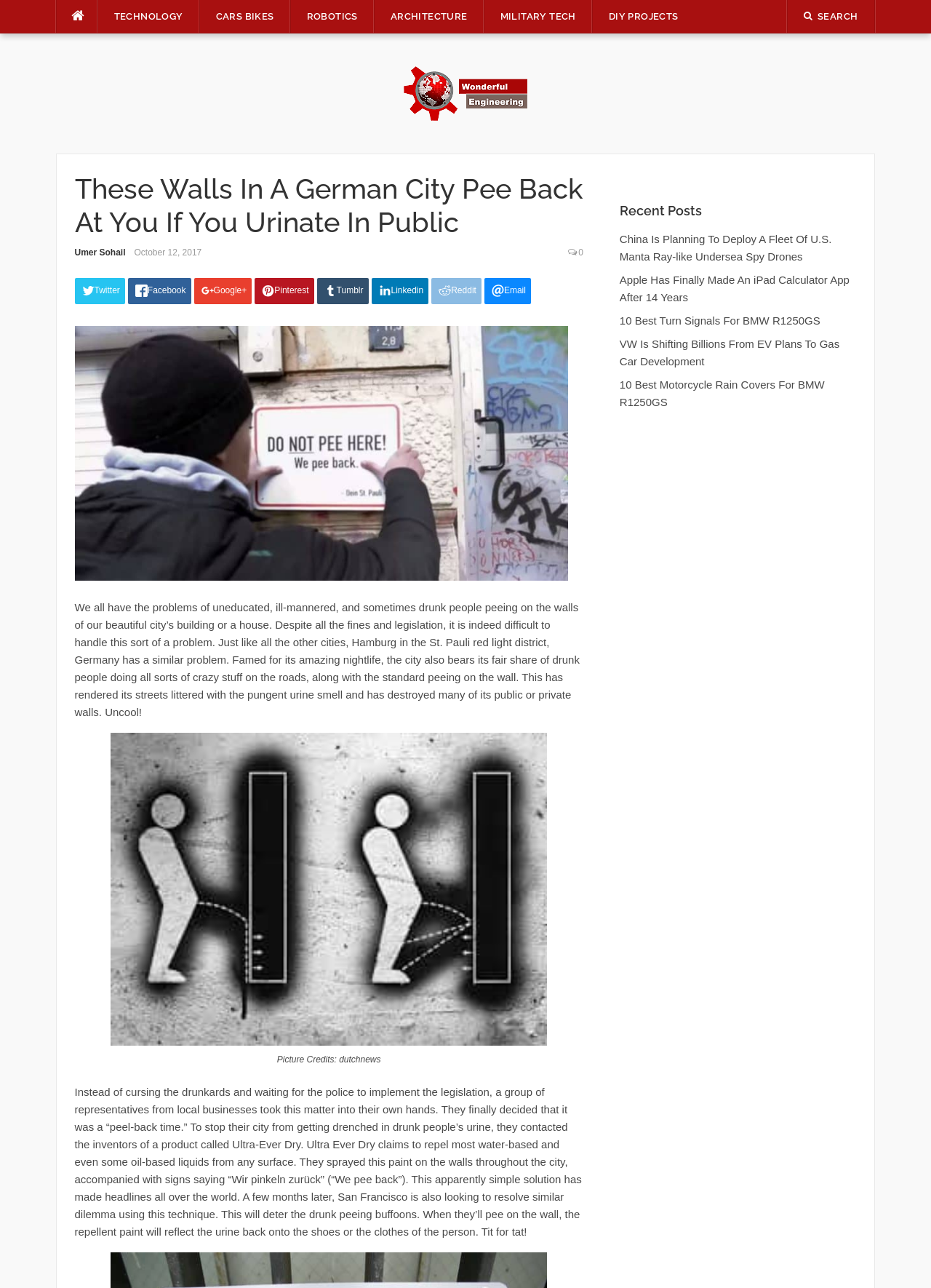Show me the bounding box coordinates of the clickable region to achieve the task as per the instruction: "Visit Wonderful Engineering website".

[0.434, 0.067, 0.566, 0.077]